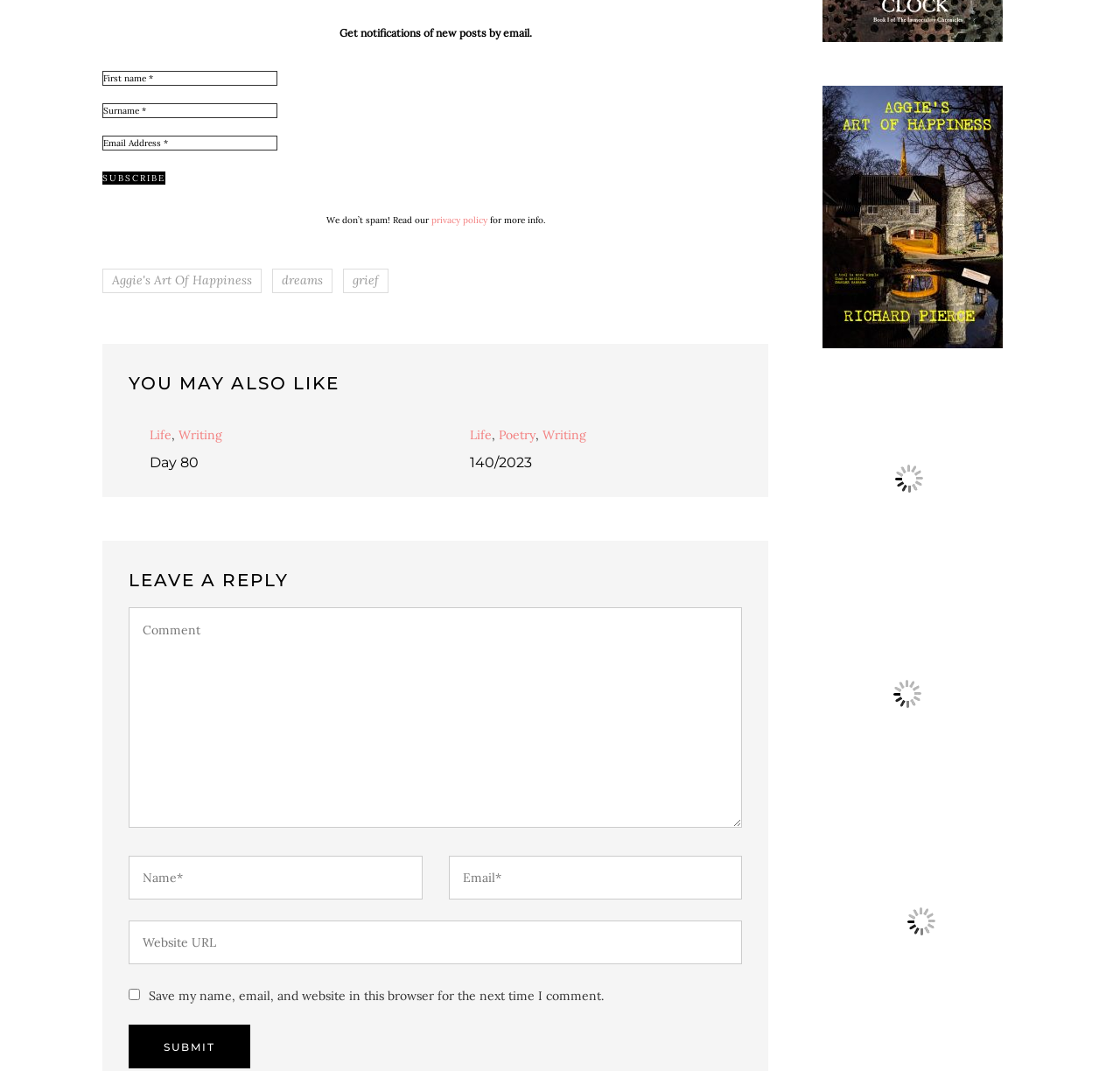Locate the bounding box coordinates of the item that should be clicked to fulfill the instruction: "Enter first name".

[0.091, 0.067, 0.248, 0.08]